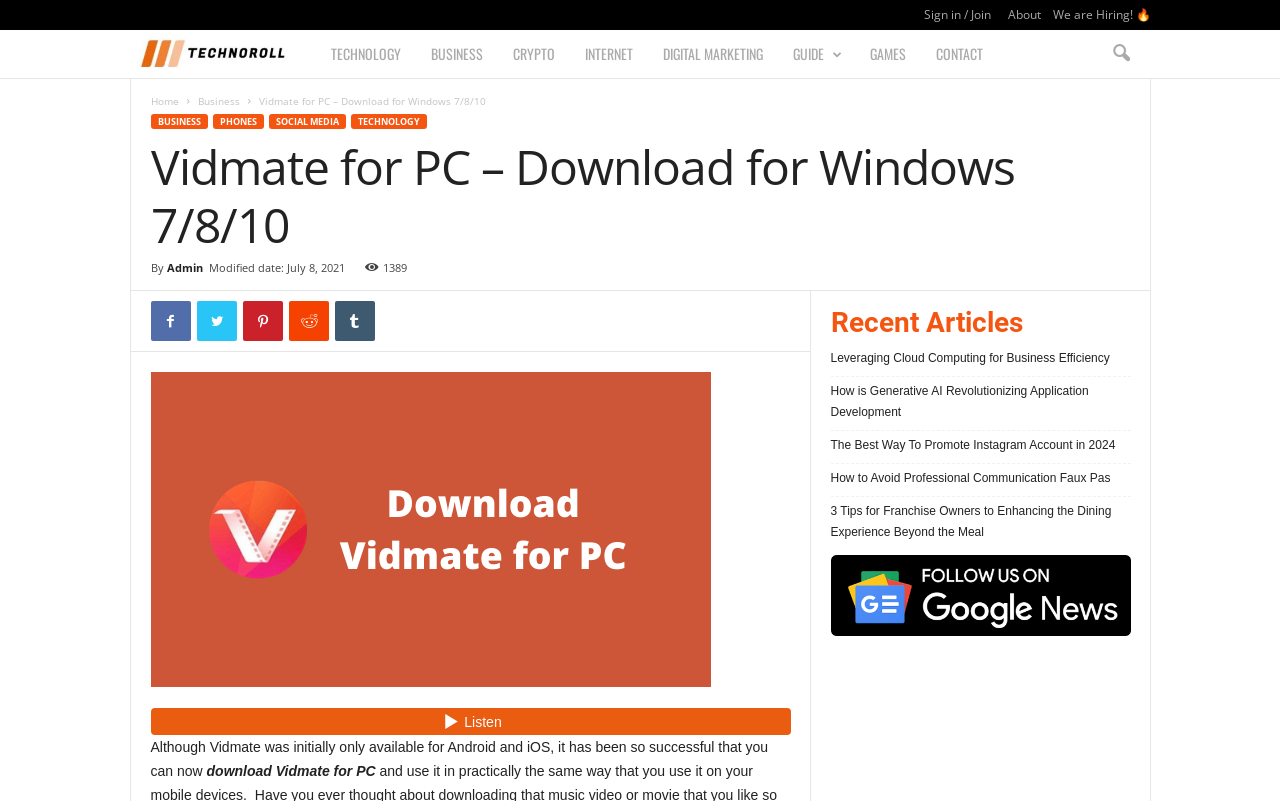What is the main heading displayed on the webpage? Please provide the text.

Vidmate for PC – Download for Windows 7/8/10